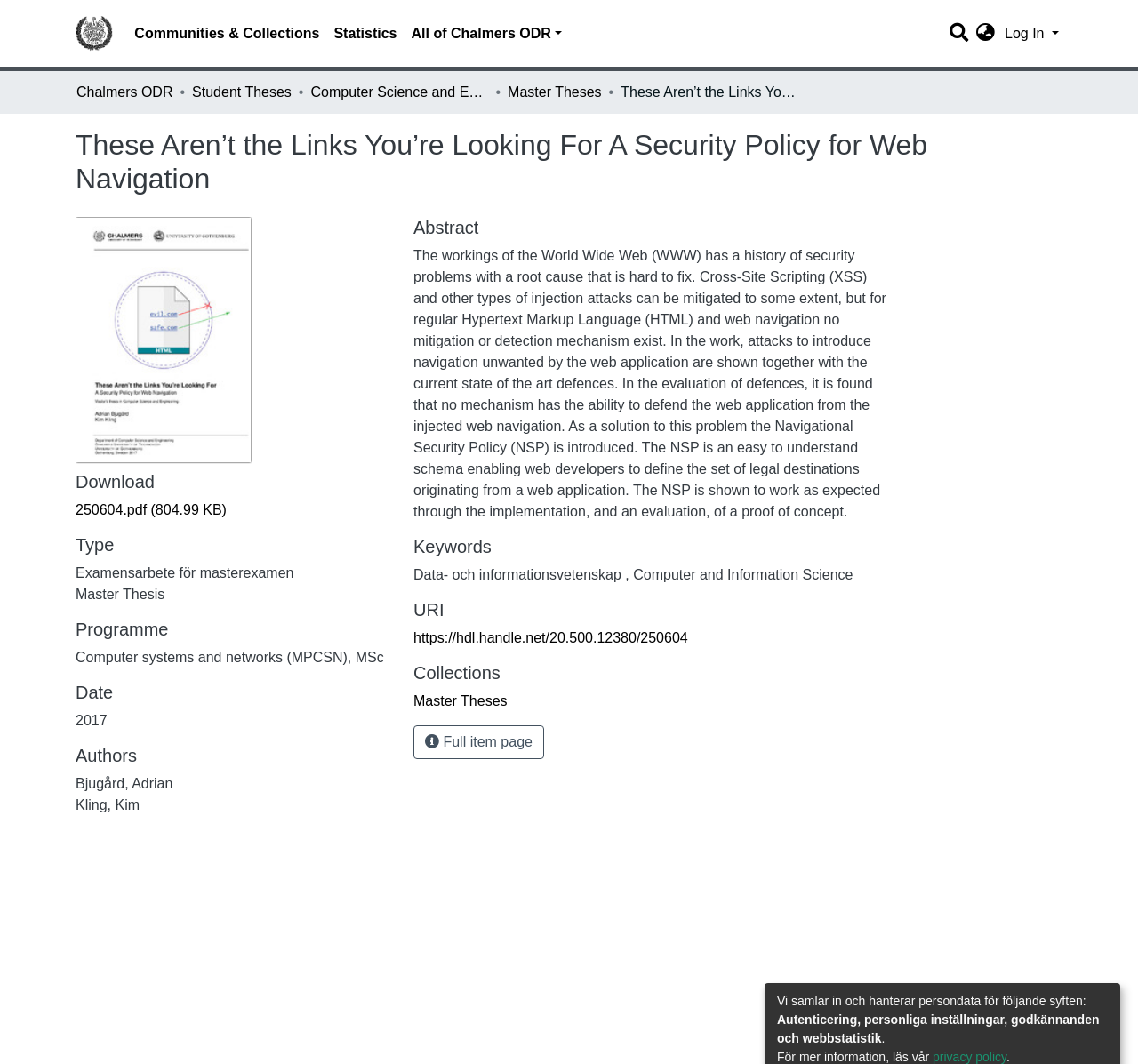What is the name of the first author?
Answer briefly with a single word or phrase based on the image.

Bjugård, Adrian